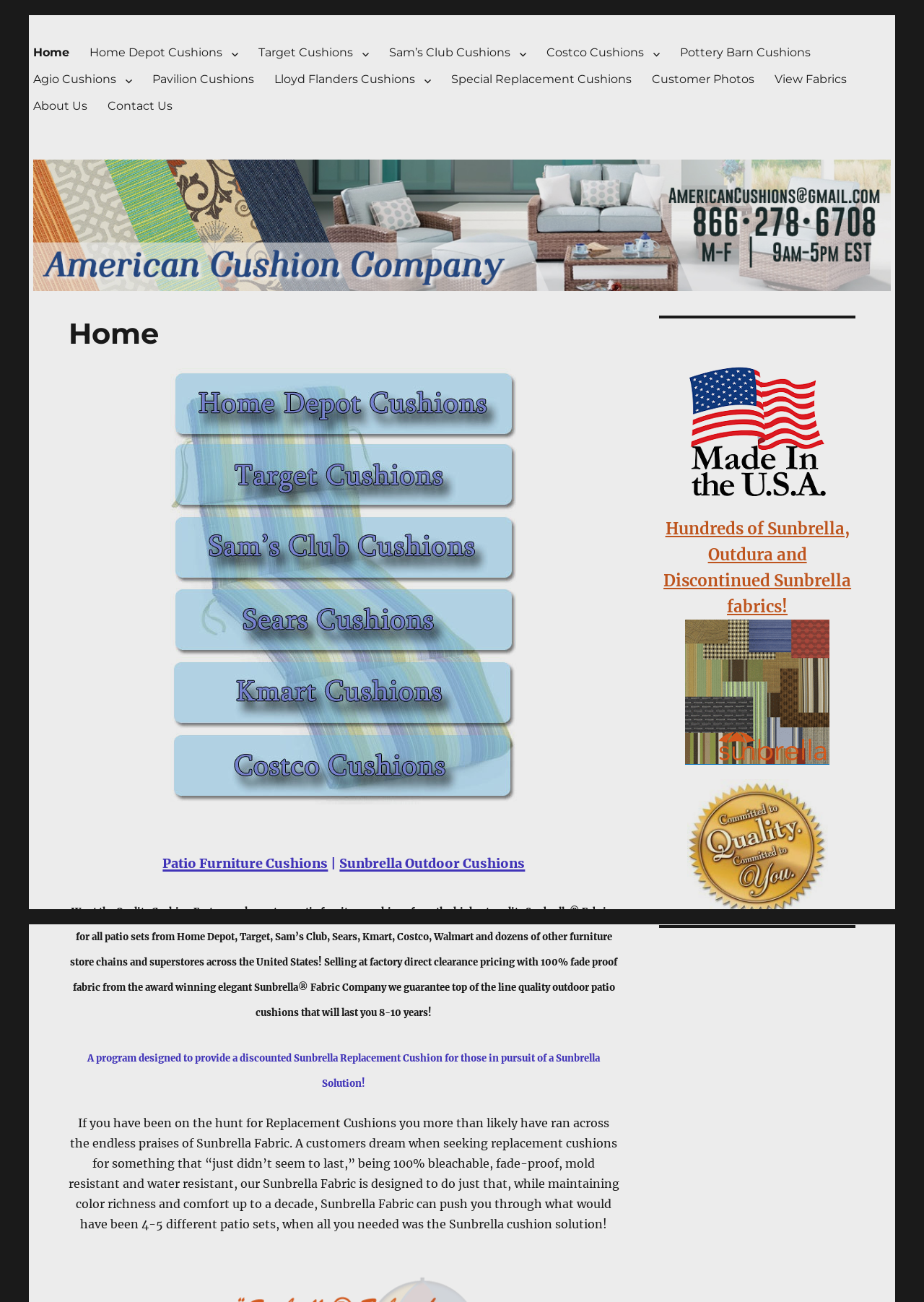What is the benefit of using Sunbrella fabric?
Could you answer the question in a detailed manner, providing as much information as possible?

According to the webpage, Sunbrella fabric is 100% bleachable, fade-proof, mold resistant, and water resistant, making it a durable and long-lasting material for outdoor patio cushions.